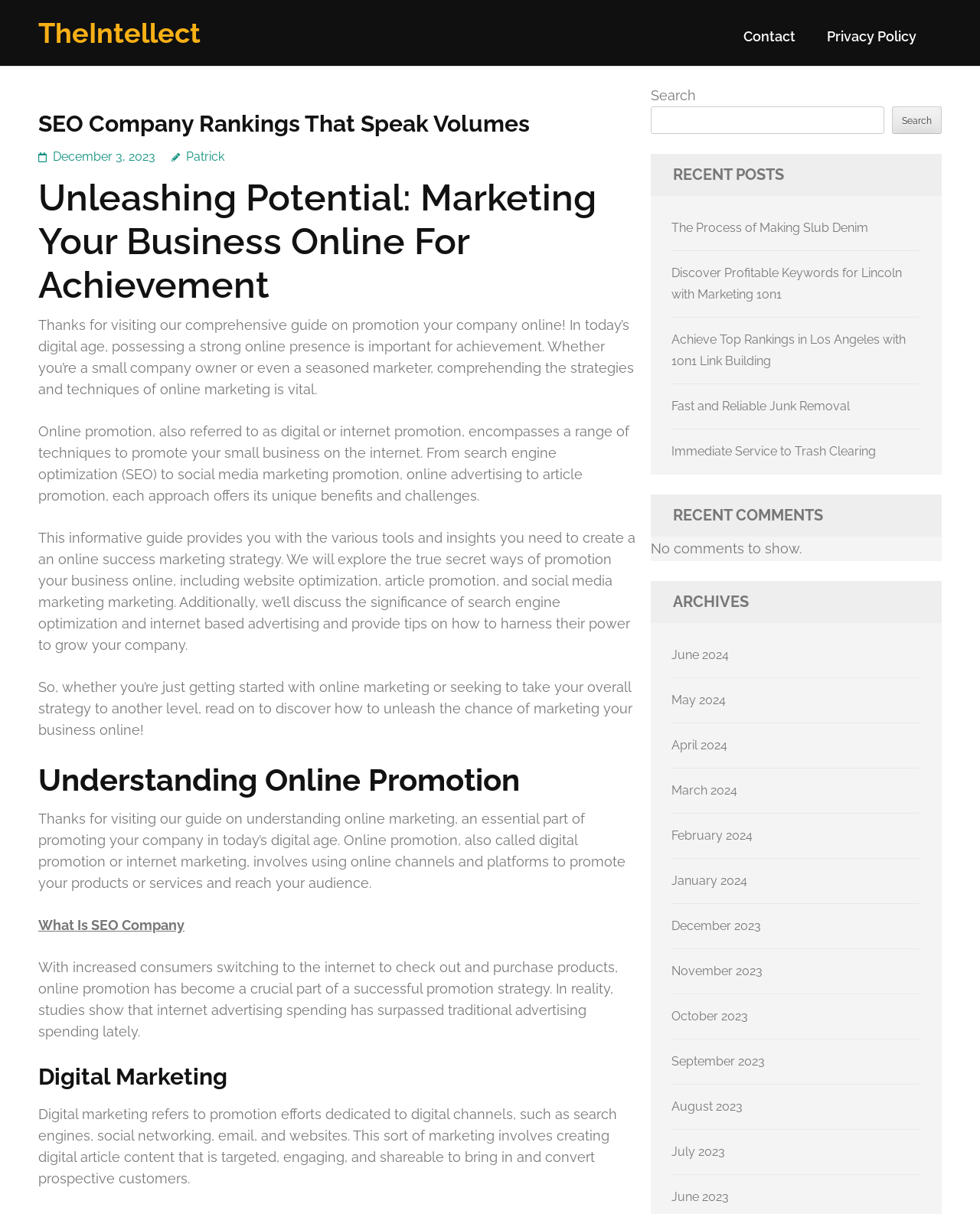Using the element description: "What Is SEO Company", determine the bounding box coordinates for the specified UI element. The coordinates should be four float numbers between 0 and 1, [left, top, right, bottom].

[0.039, 0.755, 0.188, 0.769]